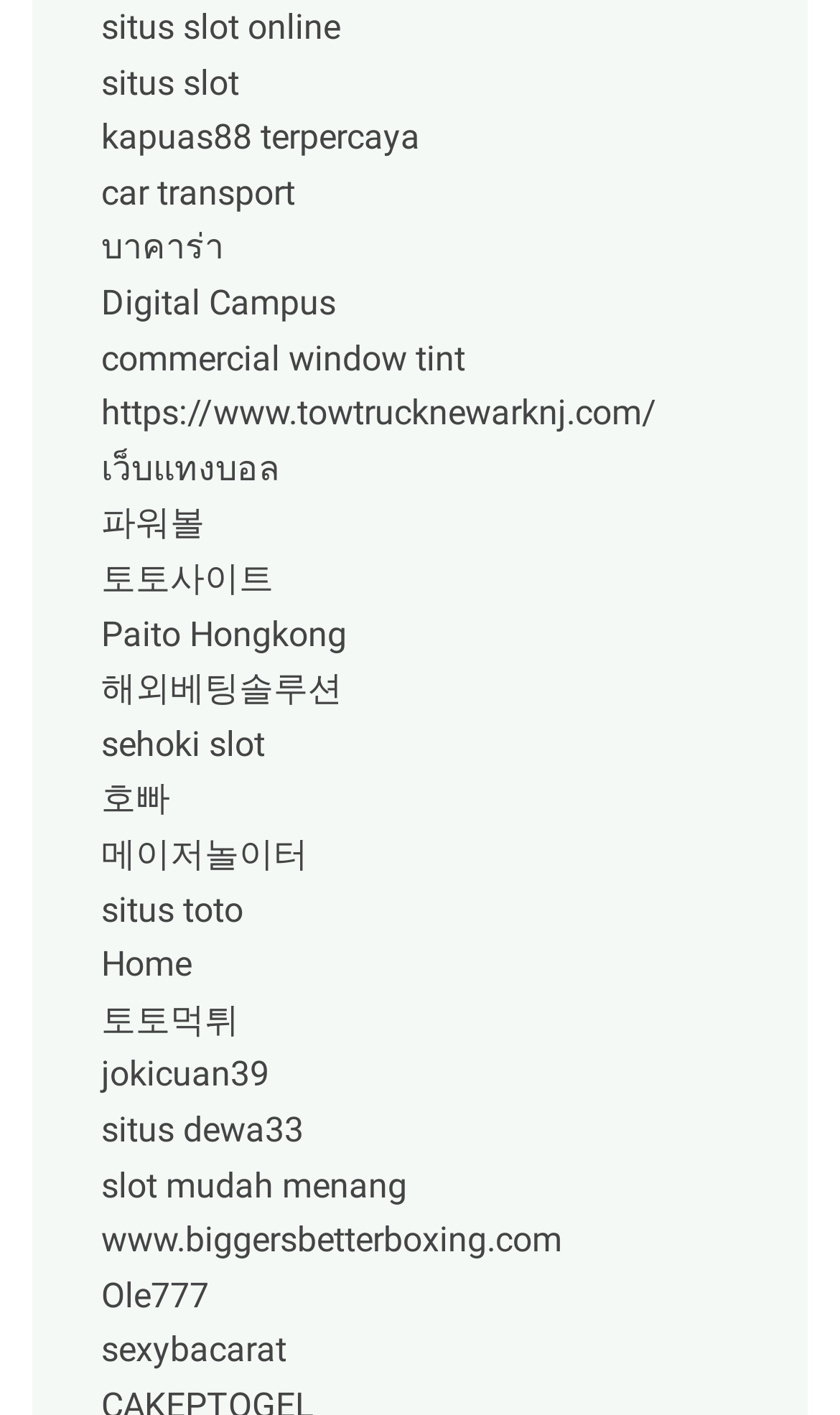Determine the bounding box coordinates of the region to click in order to accomplish the following instruction: "click on situs slot online". Provide the coordinates as four float numbers between 0 and 1, specifically [left, top, right, bottom].

[0.121, 0.005, 0.405, 0.034]